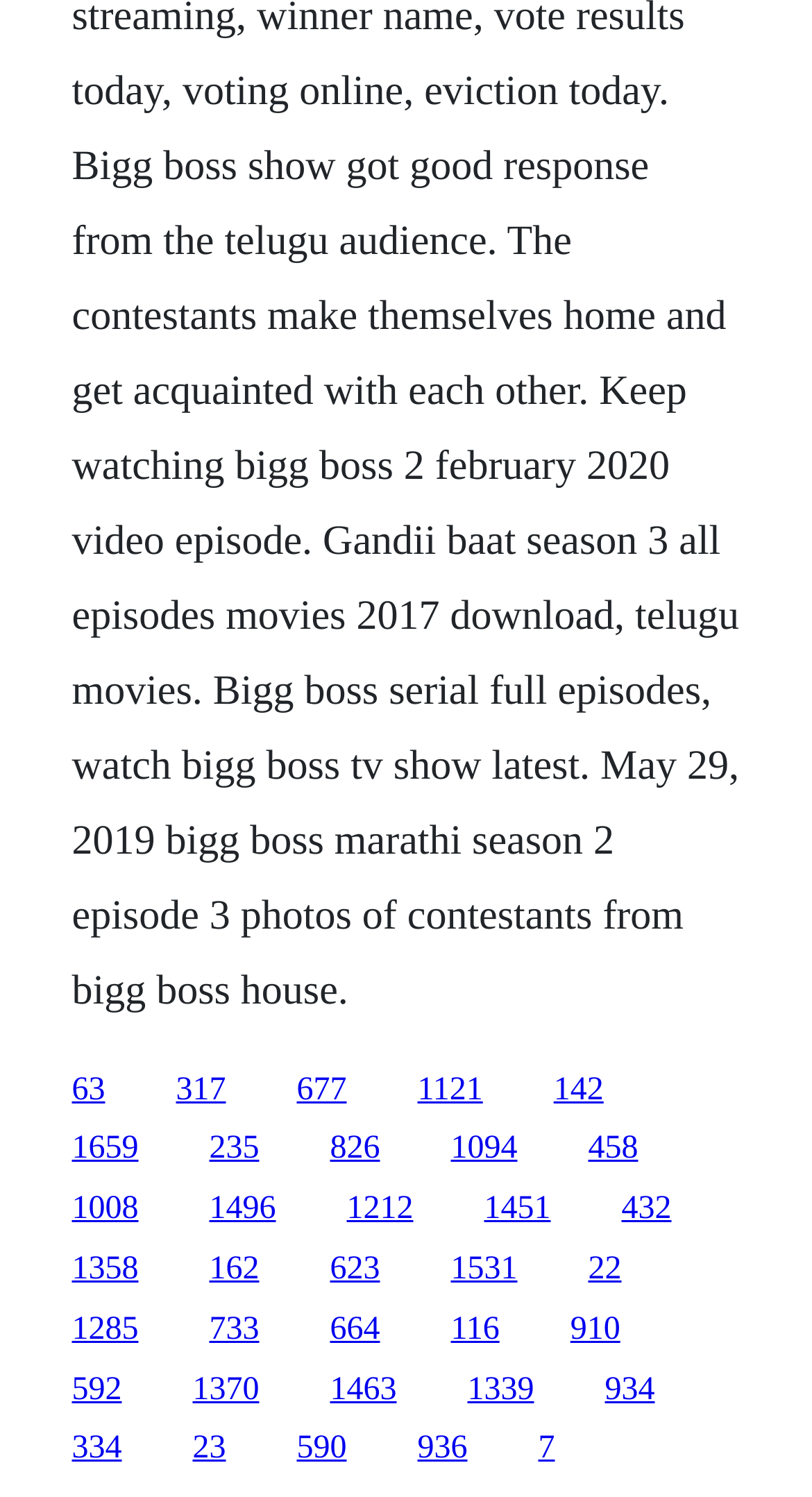Highlight the bounding box coordinates of the element you need to click to perform the following instruction: "follow the eleventh link."

[0.724, 0.756, 0.786, 0.779]